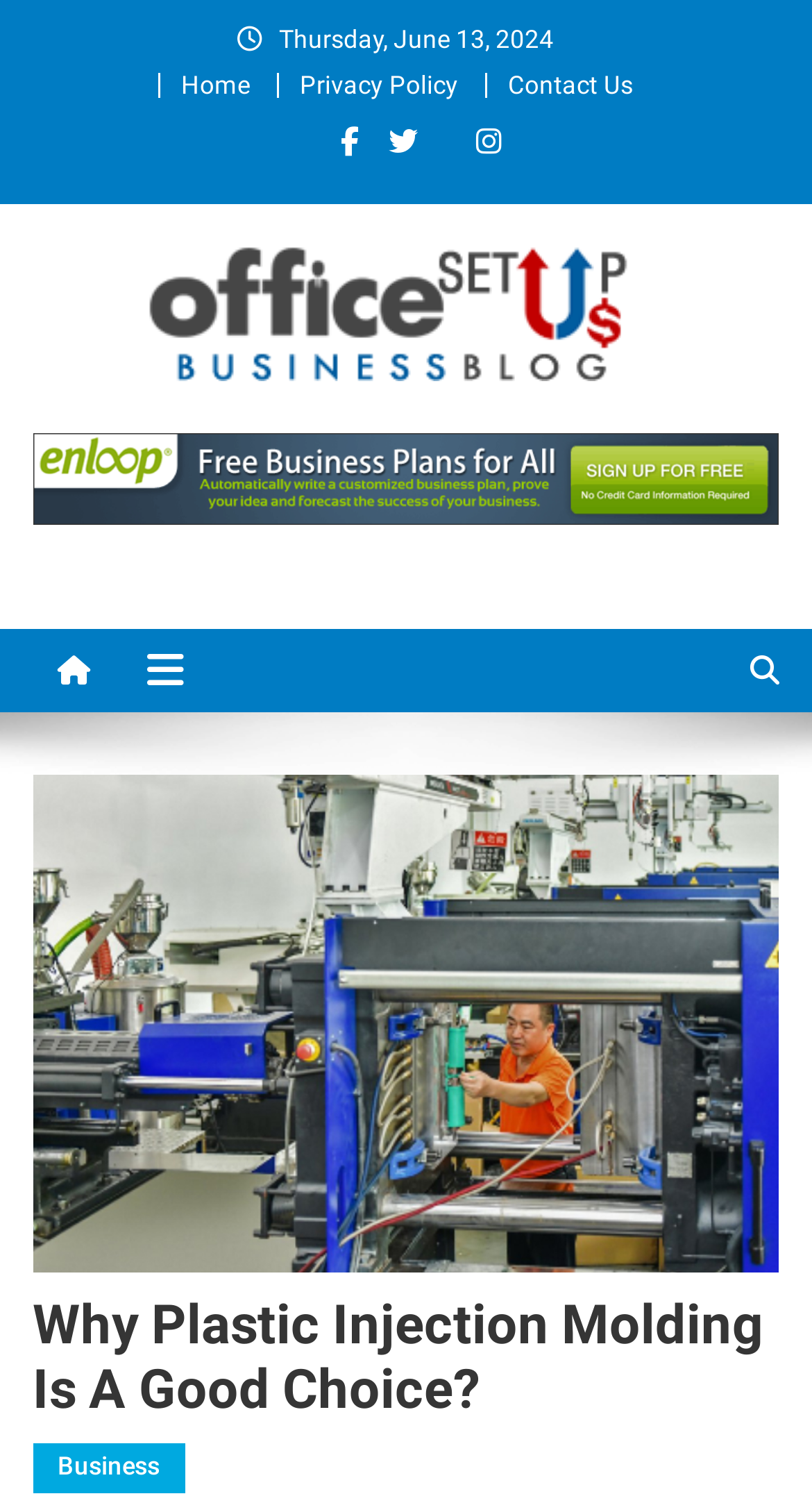Given the element description: "Business", predict the bounding box coordinates of this UI element. The coordinates must be four float numbers between 0 and 1, given as [left, top, right, bottom].

[0.04, 0.955, 0.227, 0.988]